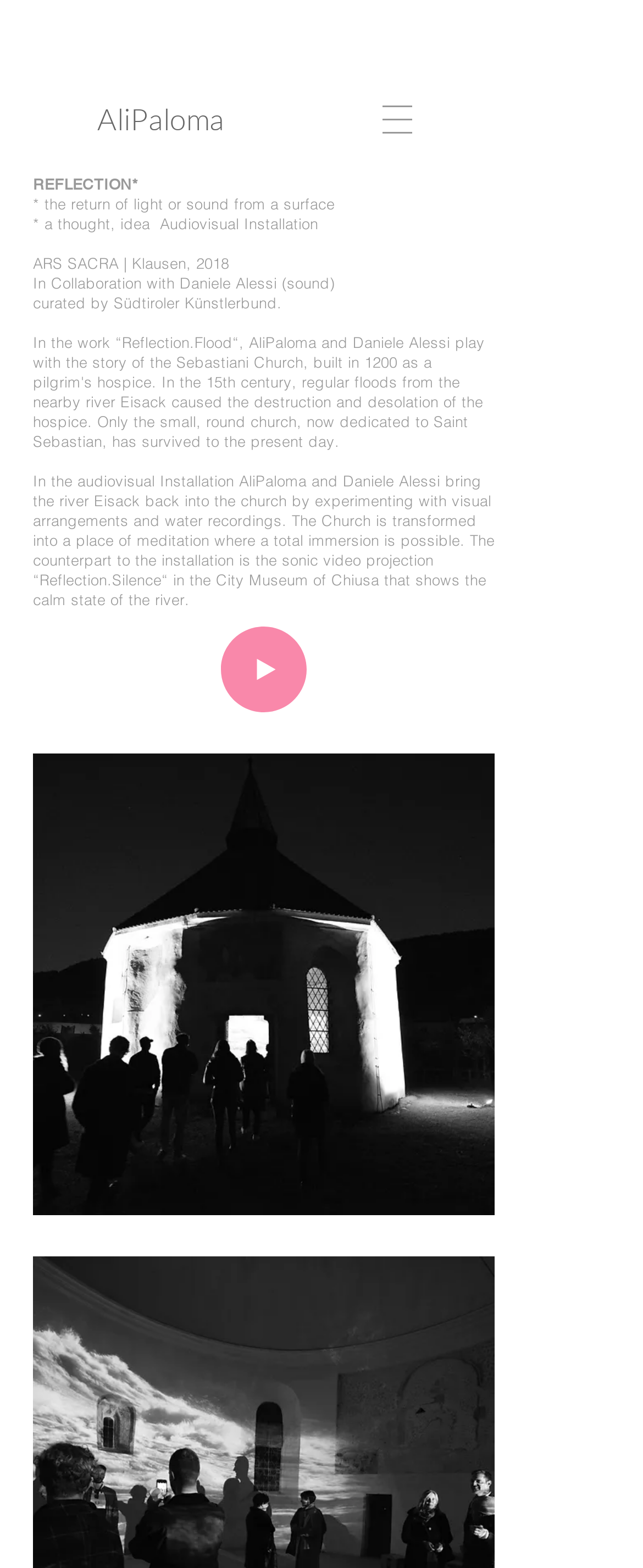Provide a one-word or short-phrase response to the question:
What is the name of the artist?

AliPaloma